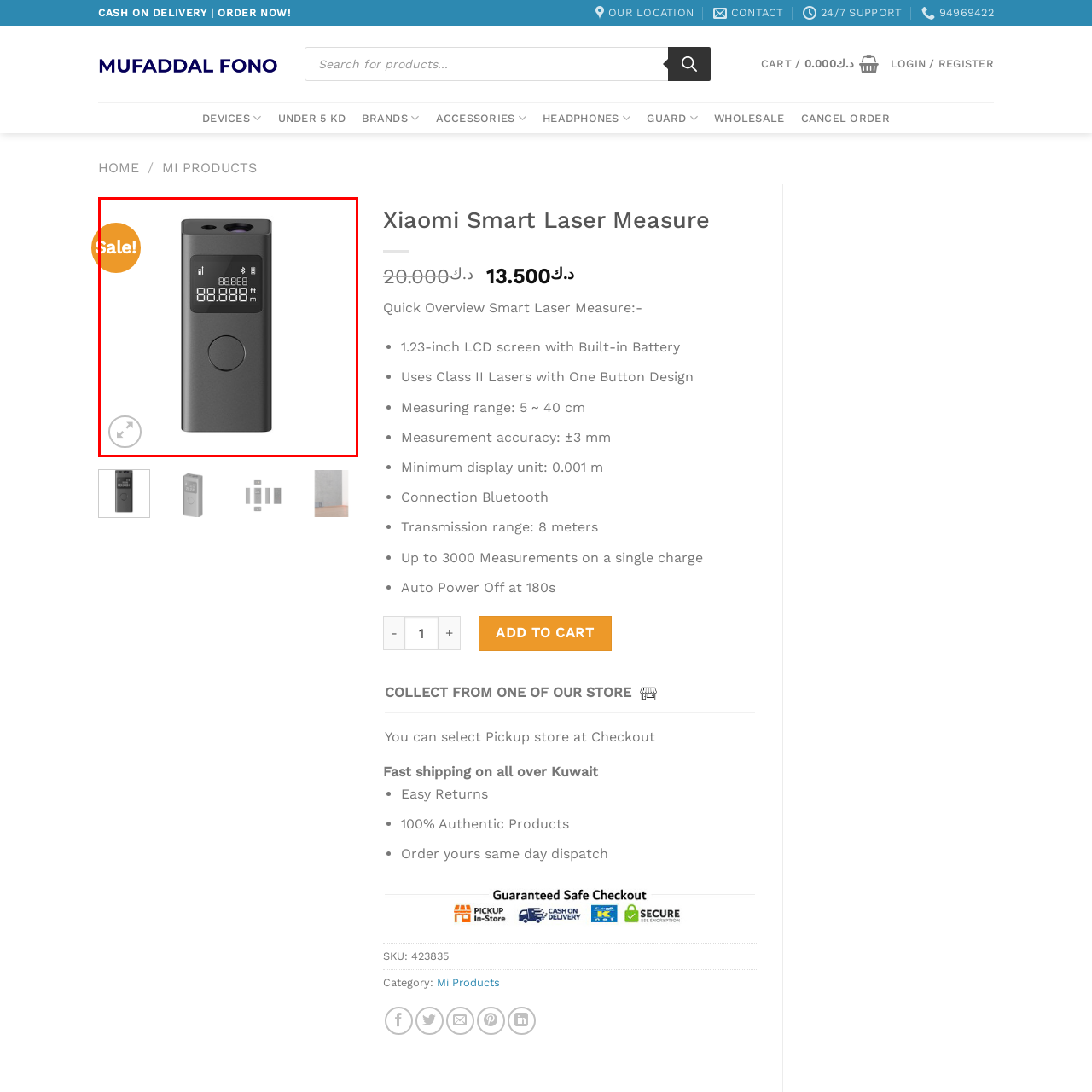View the part of the image surrounded by red, What is the color of the promotional tag? Respond with a concise word or phrase.

Orange